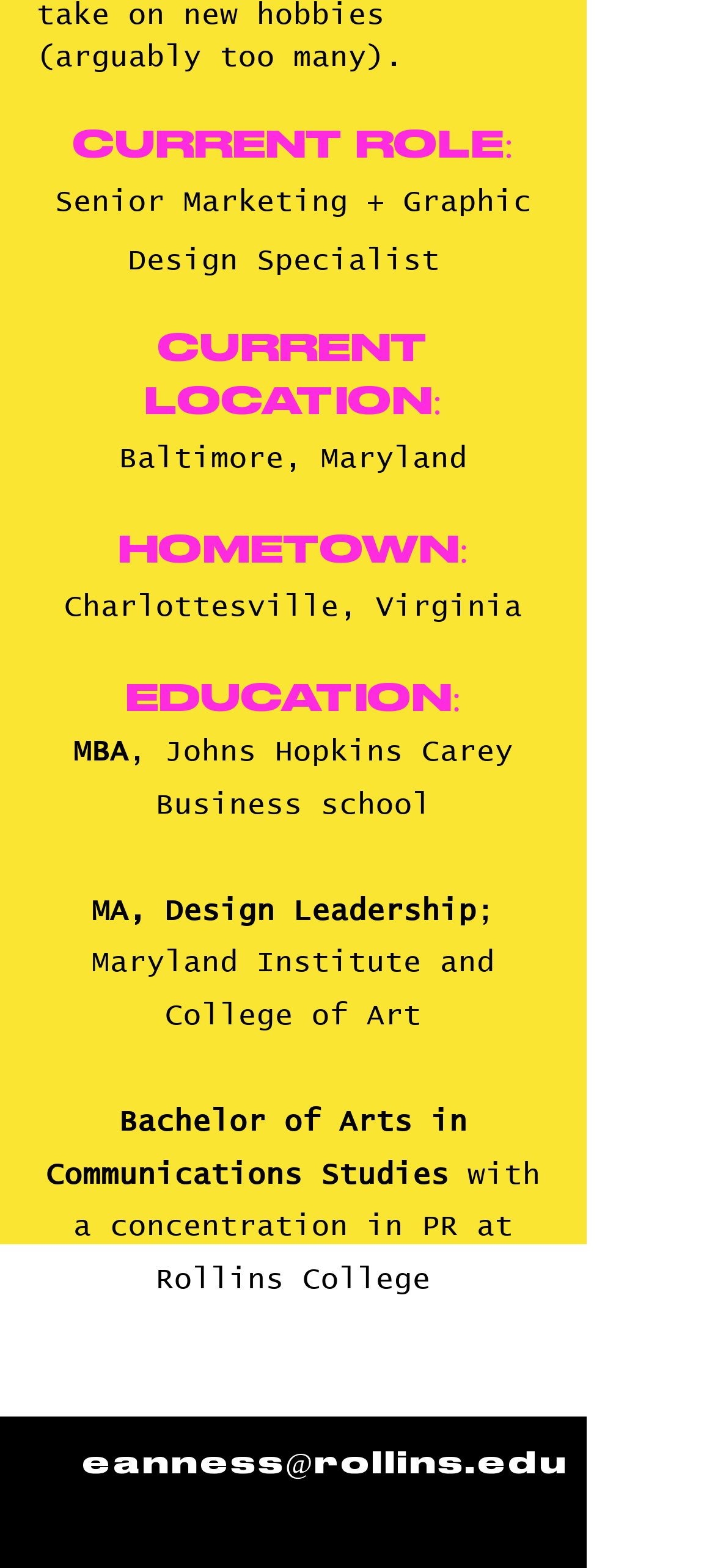Where is the person from?
Carefully examine the image and provide a detailed answer to the question.

I found the answer by looking at the 'HOMETOWN:' heading and the corresponding StaticText element, which contains the text 'Charlottesville, Virginia'.